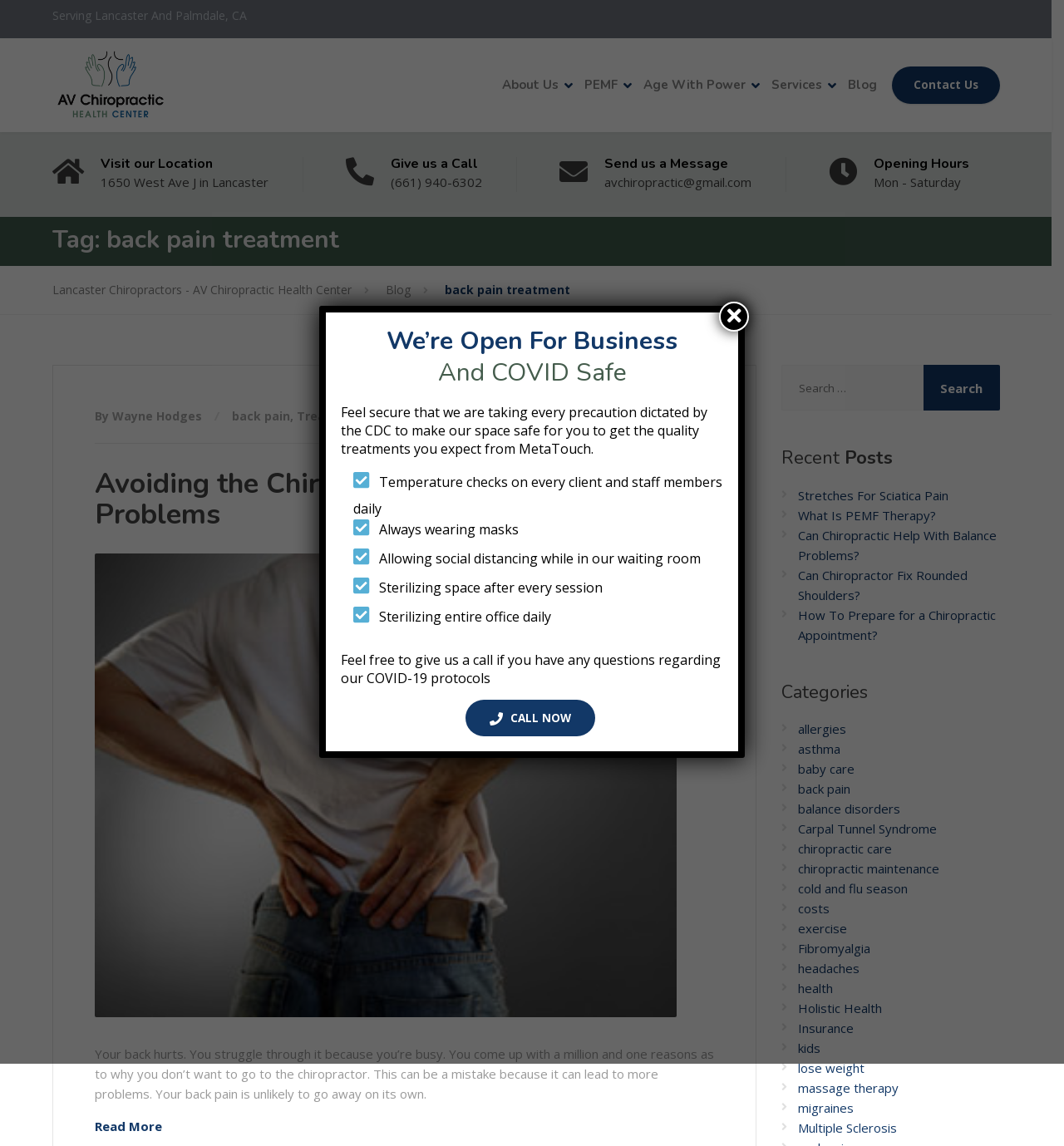Provide an in-depth caption for the contents of the webpage.

This webpage is an archive page for "back pain treatment" on a chiropractic health center's website. At the top, there is a header section with the clinic's name, "Lancaster Chiropractors - AV Chiropractic Health Center", and a navigation menu with links to "About Us", "PEMF", "Age With Power", "Services", "Blog", and "Contact Us". Below the header, there is a section with the clinic's location, phone number, and opening hours.

The main content of the page is divided into several sections. The first section has a heading "Tag: back pain treatment" and features a list of related links, including "back pain", "Treatment", "back pain treatment", and "chiropractic". Below this section, there is an article titled "Avoiding the Chiropractor Can Lead to More Problems" with a brief summary and a "Read More" link.

To the right of the article, there is a search box with a label "Search for:" and a "Search" button. Below the search box, there is a section with a heading "Recent Posts" featuring links to several blog posts, including "Stretches For Sciatica Pain", "What Is PEMF Therapy?", and "Can Chiropractic Help With Balance Problems?".

Further down the page, there is a section with a heading "Categories" featuring links to various categories, including "allergies", "asthma", "baby care", "back pain", and many others.

At the bottom of the page, there is a modal dialog box with a heading "We’re Open For Business And COVID Safe" that provides information about the clinic's COVID-19 protocols, including temperature checks, mask-wearing, social distancing, and sterilization. The dialog box has a "Close" button and a "CALL NOW" link.